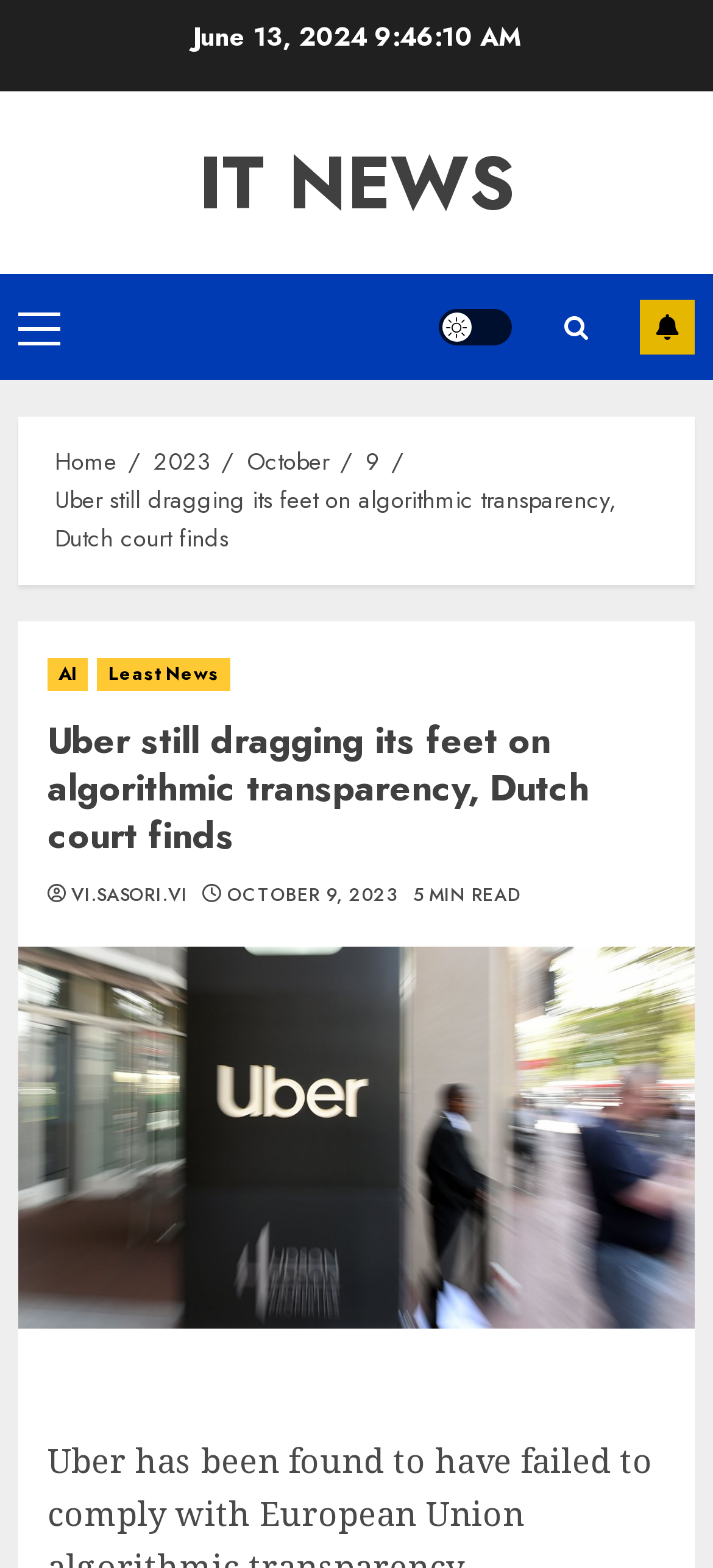Craft a detailed narrative of the webpage's structure and content.

The webpage appears to be a news article page. At the top, there is a date "June 13, 2024" displayed prominently. Below the date, there is a link to "IT NEWS" which is likely a category or section of the website. 

To the left of the date, there is a primary menu with a link labeled "Primary Menu". Next to the primary menu, there is a "Light/Dark Button" and a search icon represented by "\uf002". On the far right, there is a "SUBSCRIBE" link.

Below these elements, there is a navigation section labeled "Breadcrumbs" which displays the article's hierarchy, showing links to "Home", "2023", "October", "9", and the article title "Uber still dragging its feet on algorithmic transparency, Dutch court finds".

The main content of the article is divided into two sections. The top section has several links, including "AI", "Least News", and the author's name "VI.SASORI.VI". There is also a heading with the article title and a link to the publication date "OCTOBER 9, 2023". Additionally, there is a "5 MIN READ" label indicating the estimated reading time.

Below this section, there is a large image related to the article, which takes up most of the width of the page.